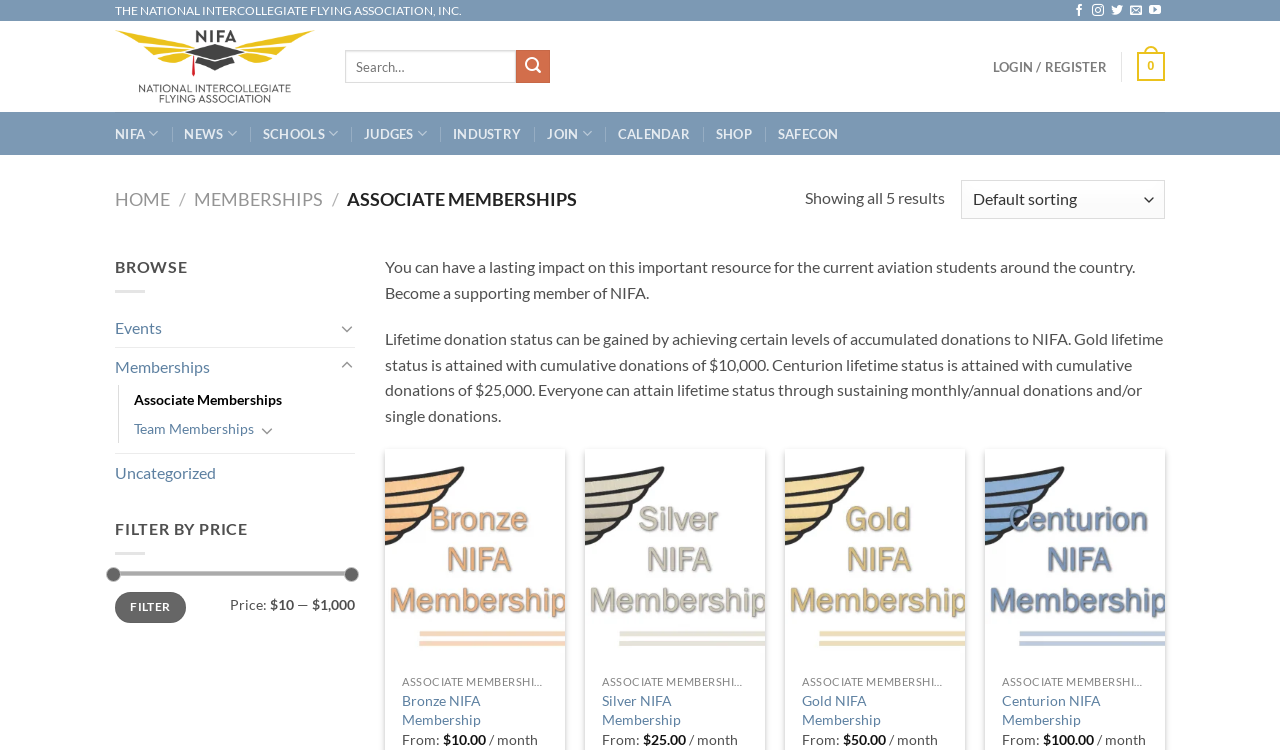Please identify the bounding box coordinates of the element's region that should be clicked to execute the following instruction: "Login or register". The bounding box coordinates must be four float numbers between 0 and 1, i.e., [left, top, right, bottom].

[0.776, 0.065, 0.865, 0.113]